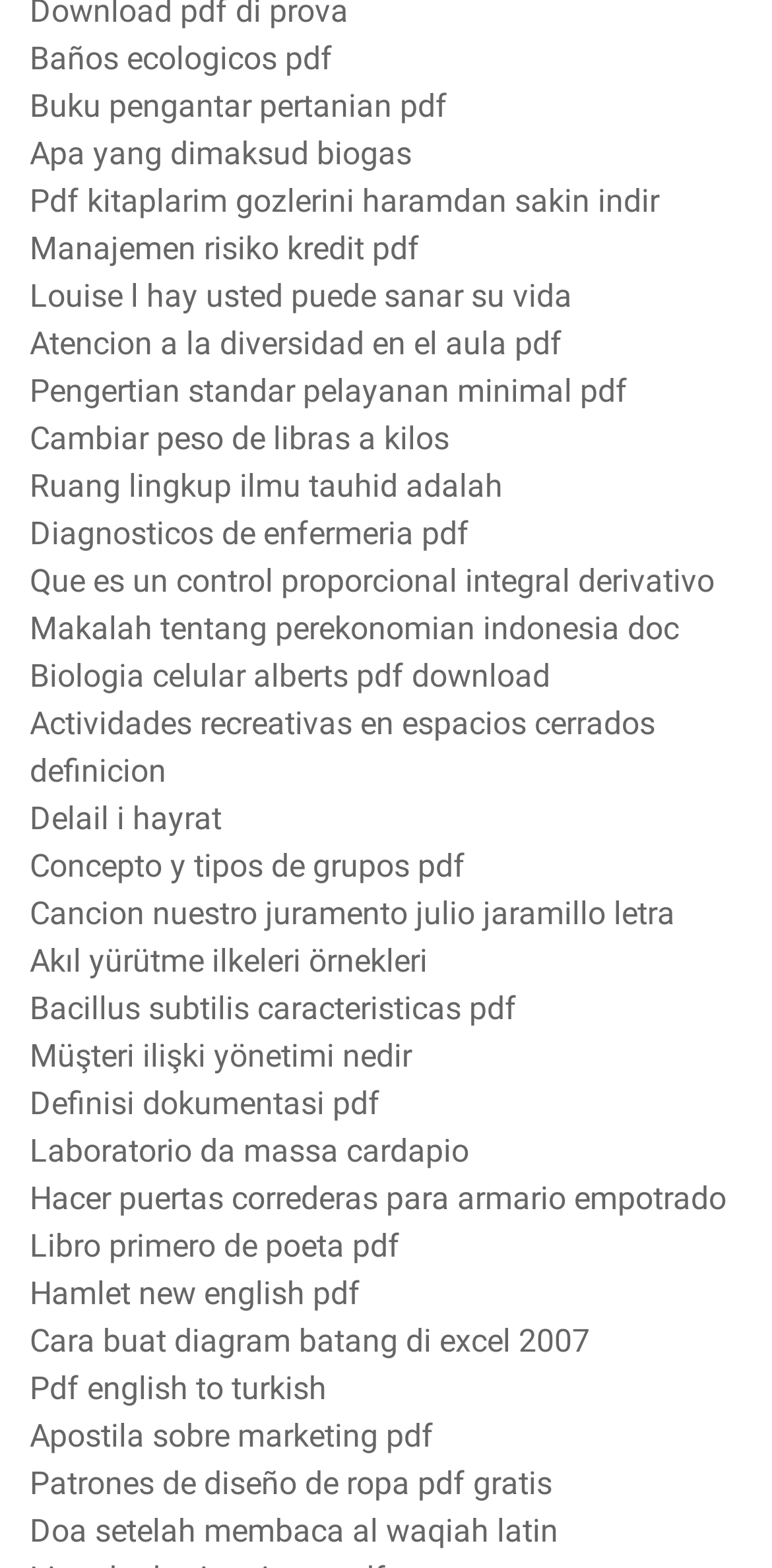Is there a link about Turkish language?
Based on the image, provide your answer in one word or phrase.

Yes